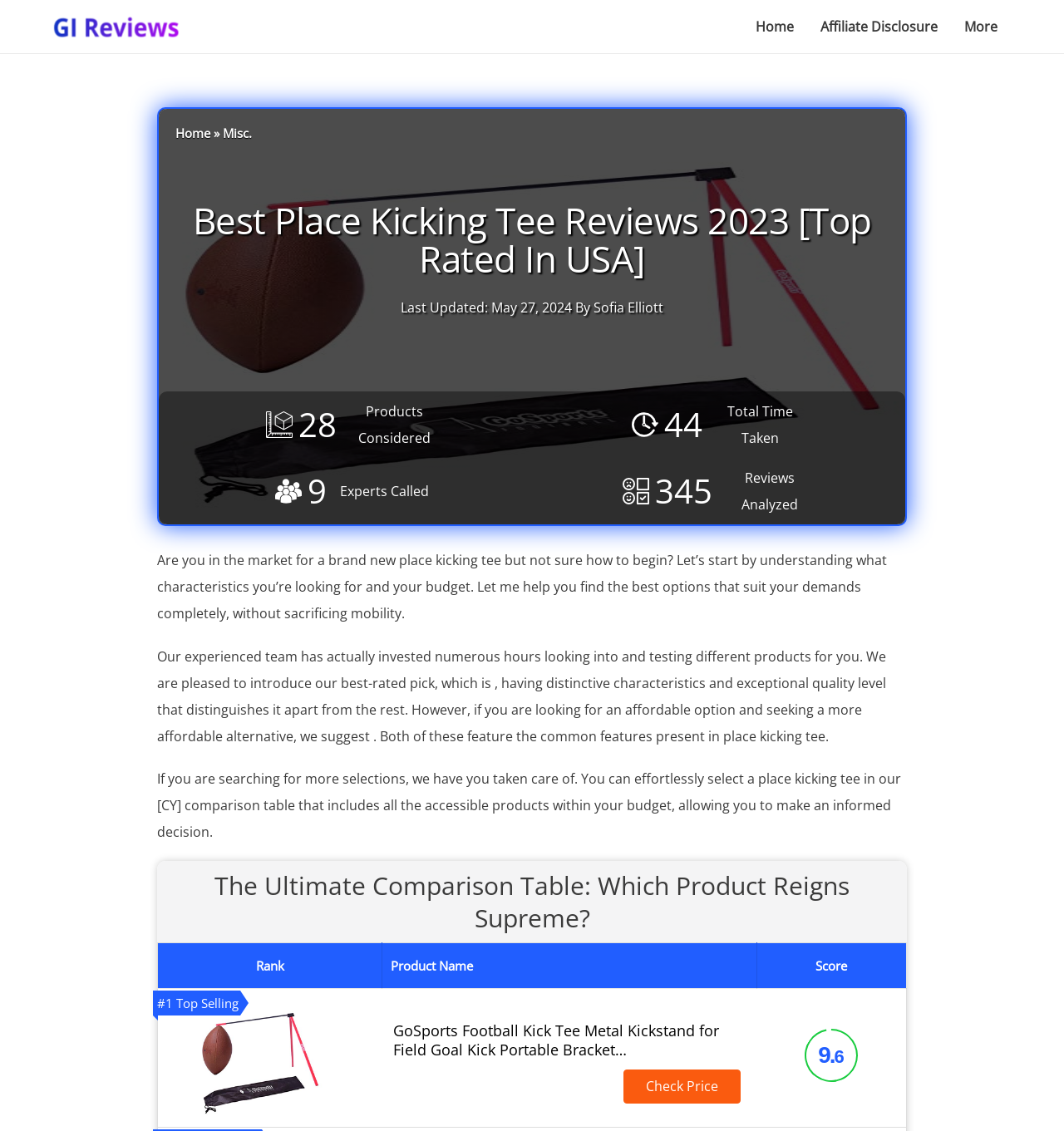Determine the bounding box of the UI component based on this description: "Home". The bounding box coordinates should be four float values between 0 and 1, i.e., [left, top, right, bottom].

[0.698, 0.0, 0.759, 0.047]